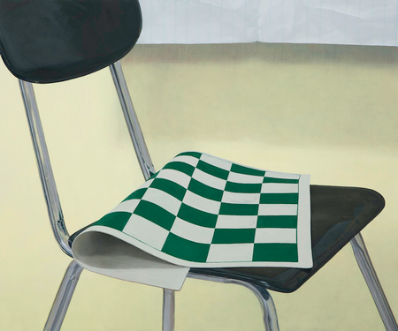Use a single word or phrase to answer the question:
Who is the photographer credited for the image?

Alexander Perrelli